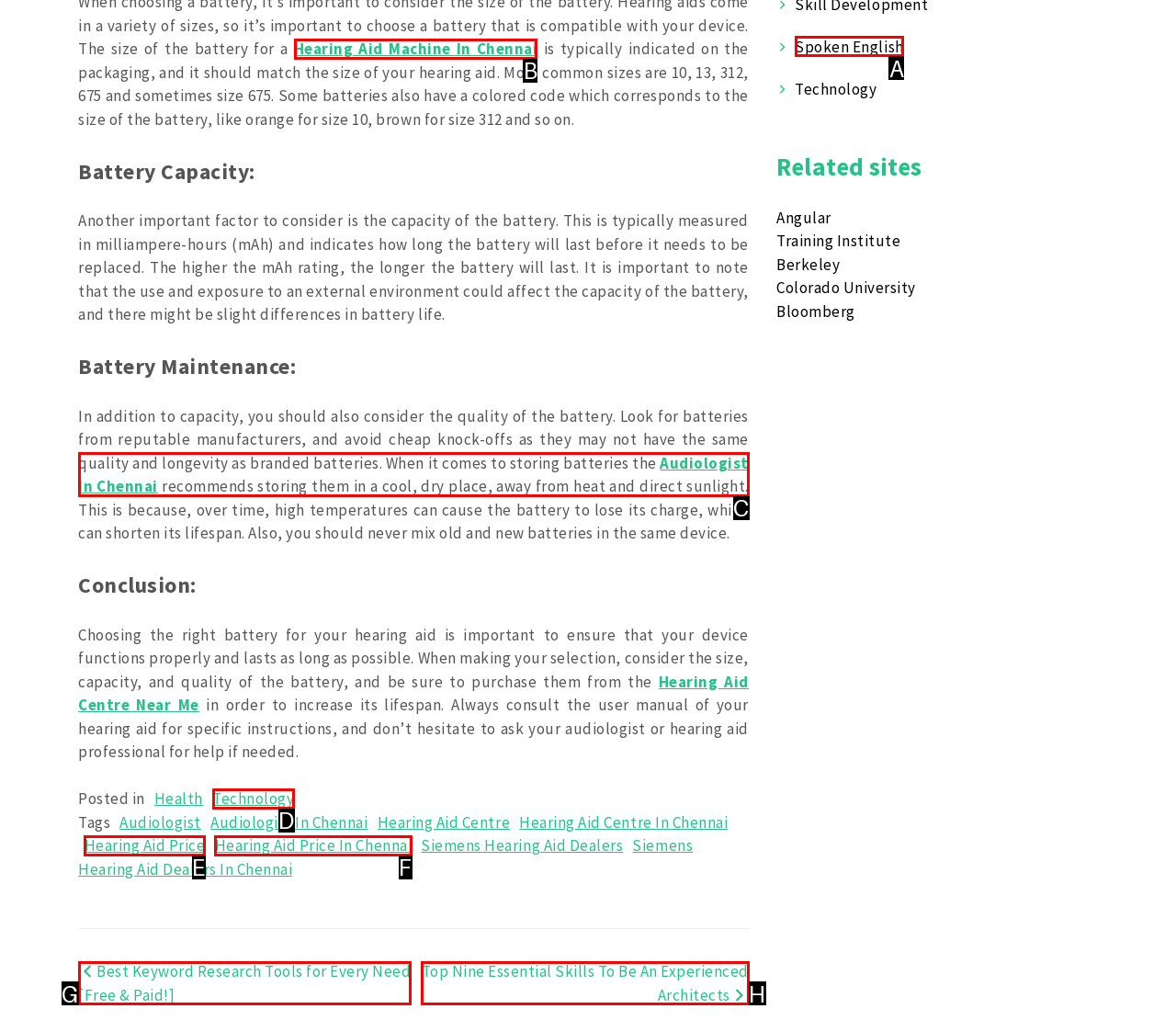Determine the HTML element to be clicked to complete the task: Click on the link to learn about hearing aid machines in Chennai. Answer by giving the letter of the selected option.

B